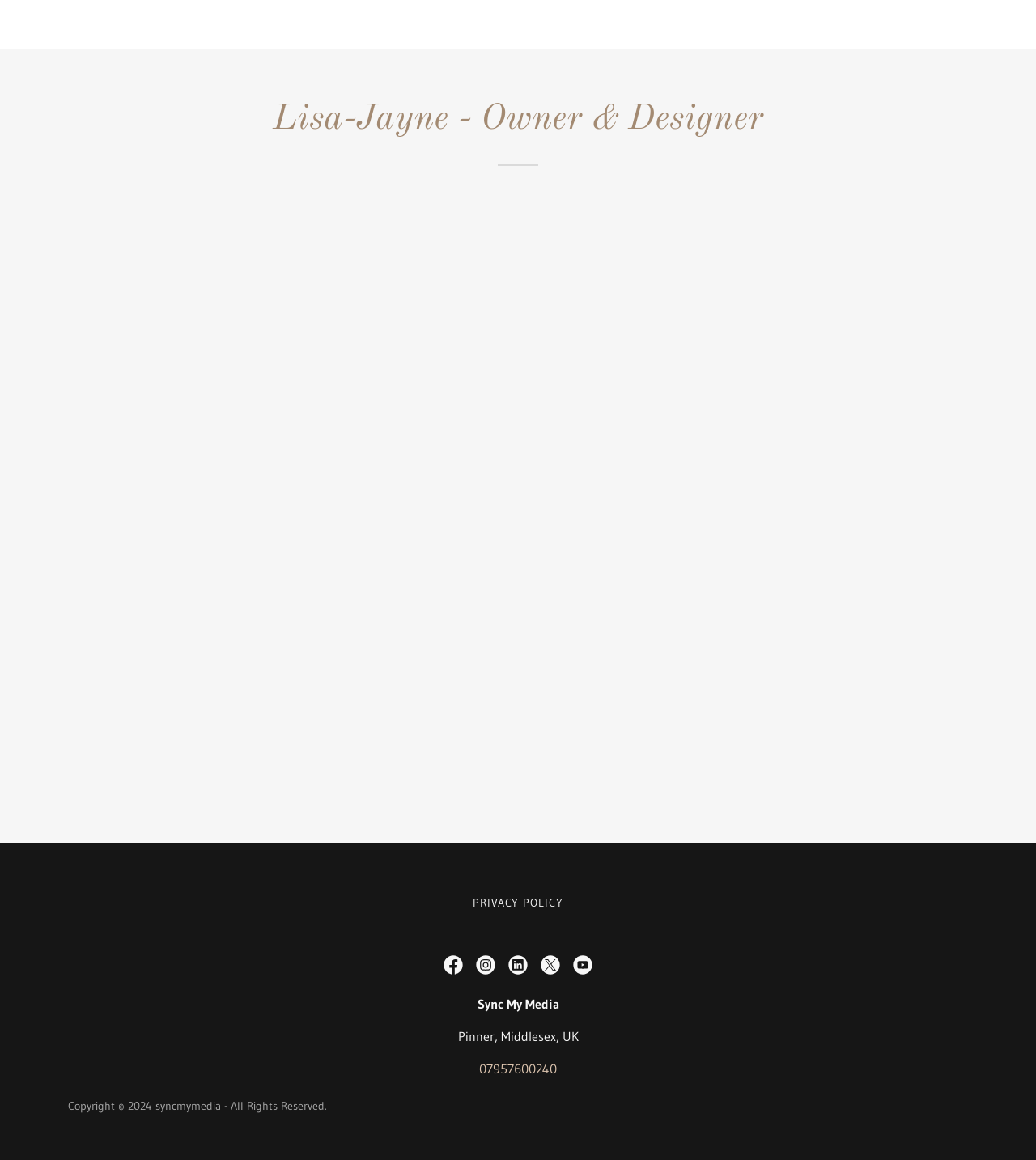Please determine the bounding box of the UI element that matches this description: 07957600240. The coordinates should be given as (top-left x, top-left y, bottom-right x, bottom-right y), with all values between 0 and 1.

[0.462, 0.914, 0.538, 0.928]